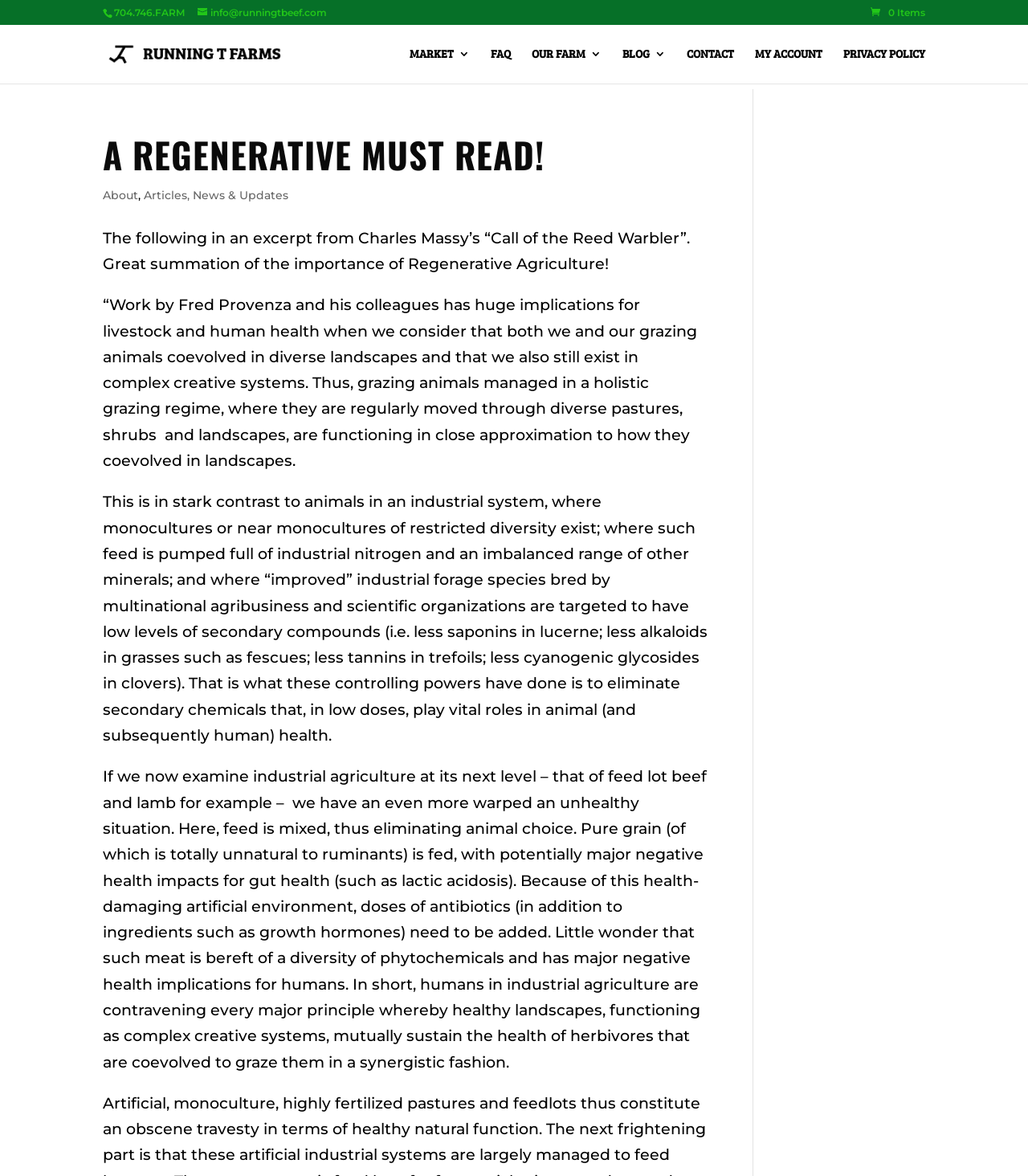Identify the main heading of the webpage and provide its text content.

A REGENERATIVE MUST READ!